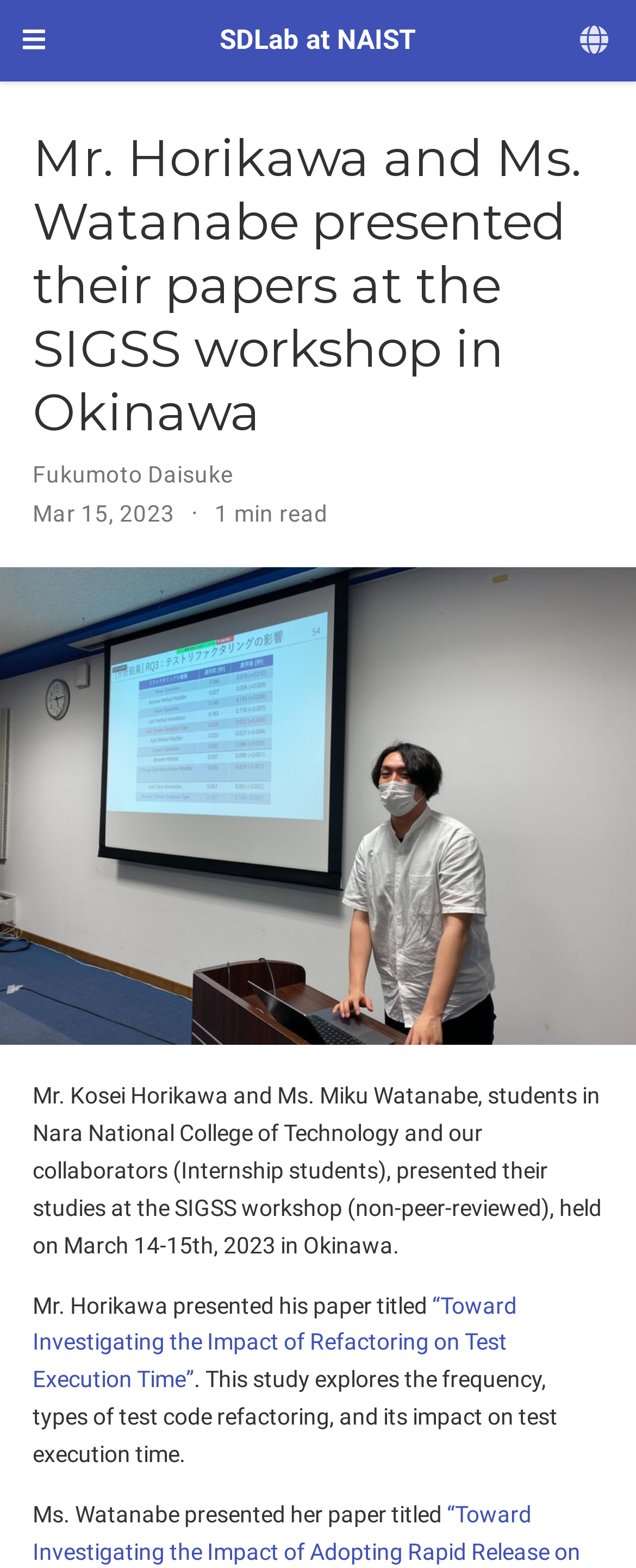How long does it take to read the article?
Please ensure your answer is as detailed and informative as possible.

The webpage indicates the reading time of the article, which is 1 minute, as shown next to the date 'Mar 15, 2023'.